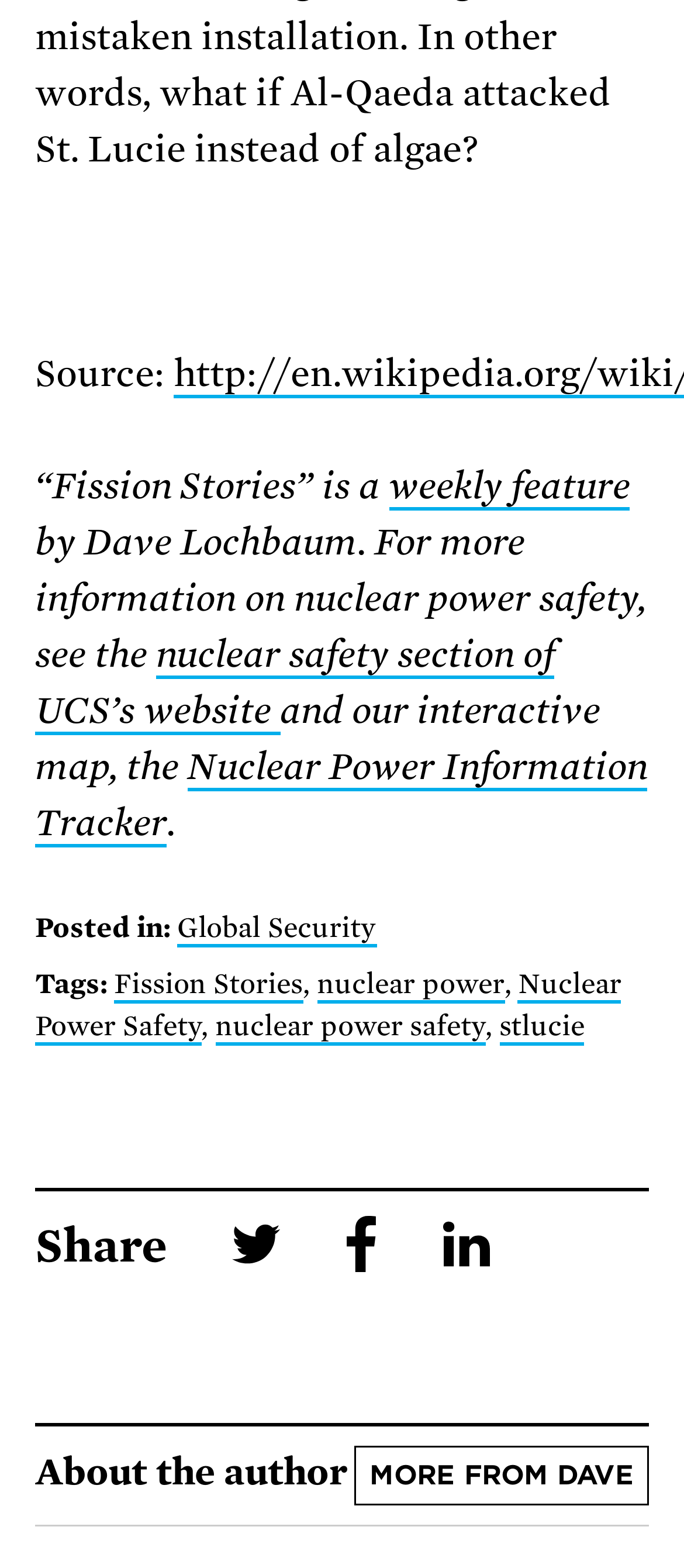Please identify the bounding box coordinates of the element I should click to complete this instruction: 'Read more about nuclear power safety'. The coordinates should be given as four float numbers between 0 and 1, like this: [left, top, right, bottom].

[0.051, 0.404, 0.811, 0.469]